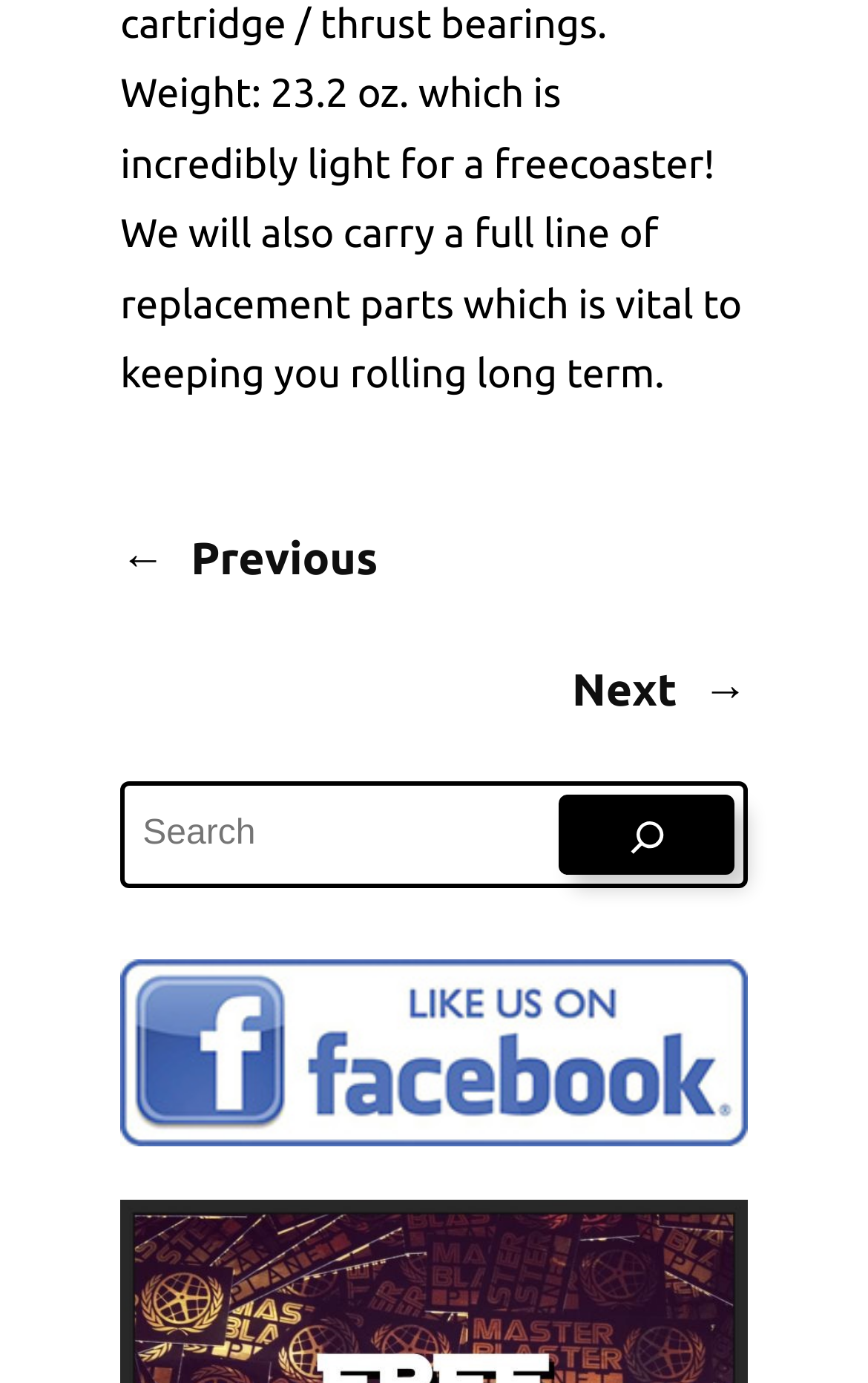Provide the bounding box coordinates of the UI element this sentence describes: "name="s" placeholder="Search"".

[0.154, 0.575, 0.619, 0.633]